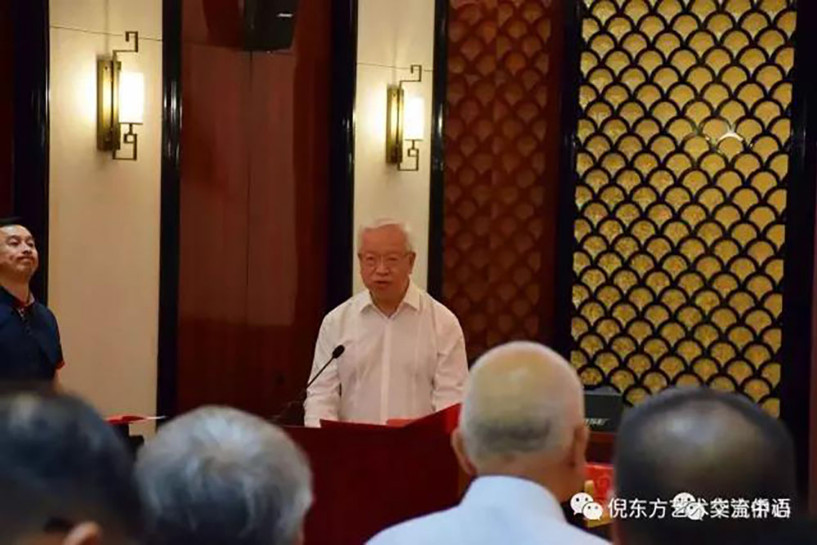Offer a detailed explanation of what is depicted in the image.

In a stately conference hall adorned with intricate wooden panels and soft ambient lighting, a distinguished figure speaks at a podium, engaging an attentive audience. The speaker, dressed in a crisp white shirt, stands confidently, addressing the attendees with a focused expression. To his left, another individual listens, conveying an air of respect and interest. The scene reflects a cordial exchange, highlighting the importance of the dialogue taking place. Behind the speaker, the backdrop features decorative motifs that enhance the room's elegance, creating a suitable setting for meaningful discussions.